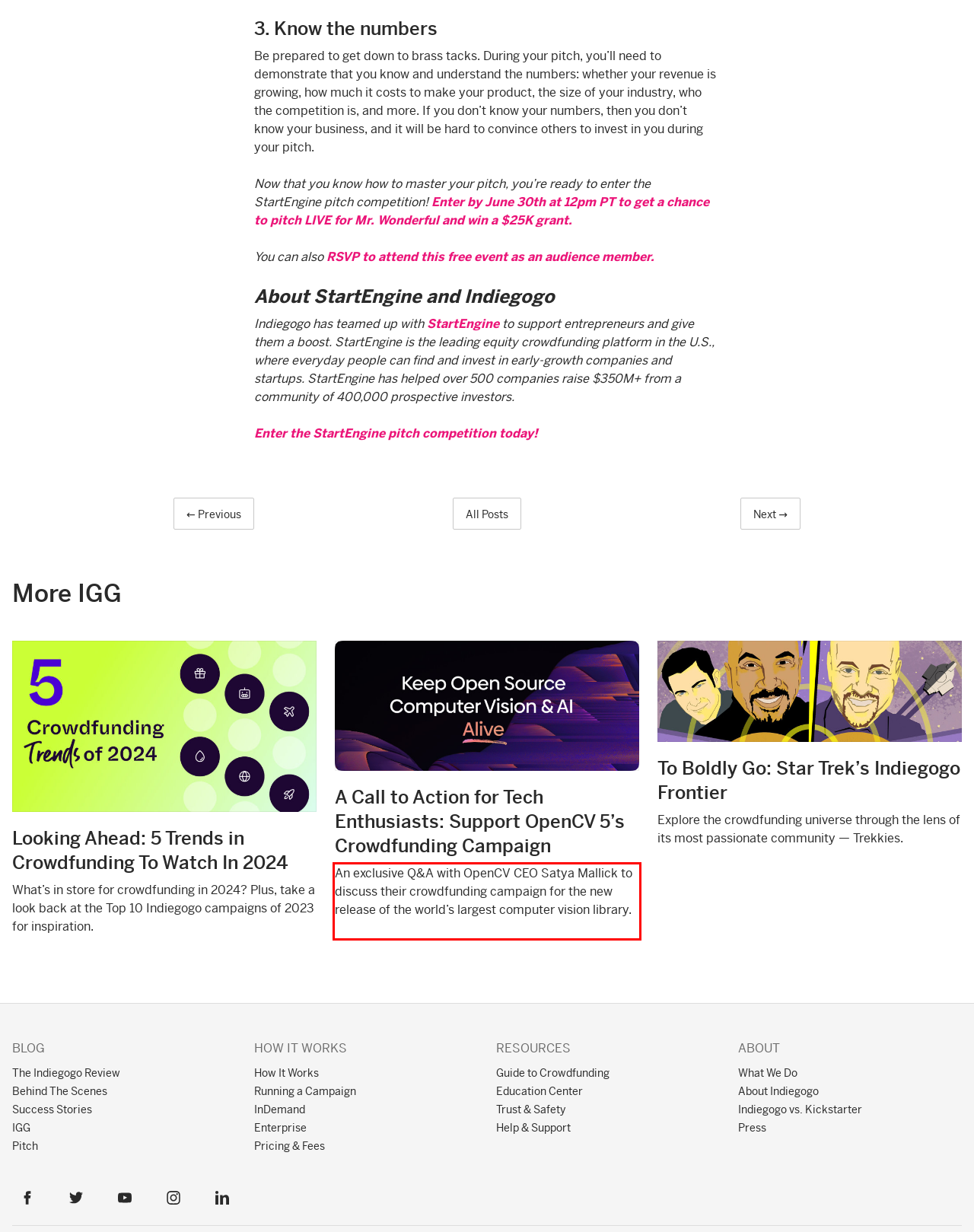Identify the red bounding box in the webpage screenshot and perform OCR to generate the text content enclosed.

An exclusive Q&A with OpenCV CEO Satya Mallick to discuss their crowdfunding campaign for the new release of the world’s largest computer vision library.